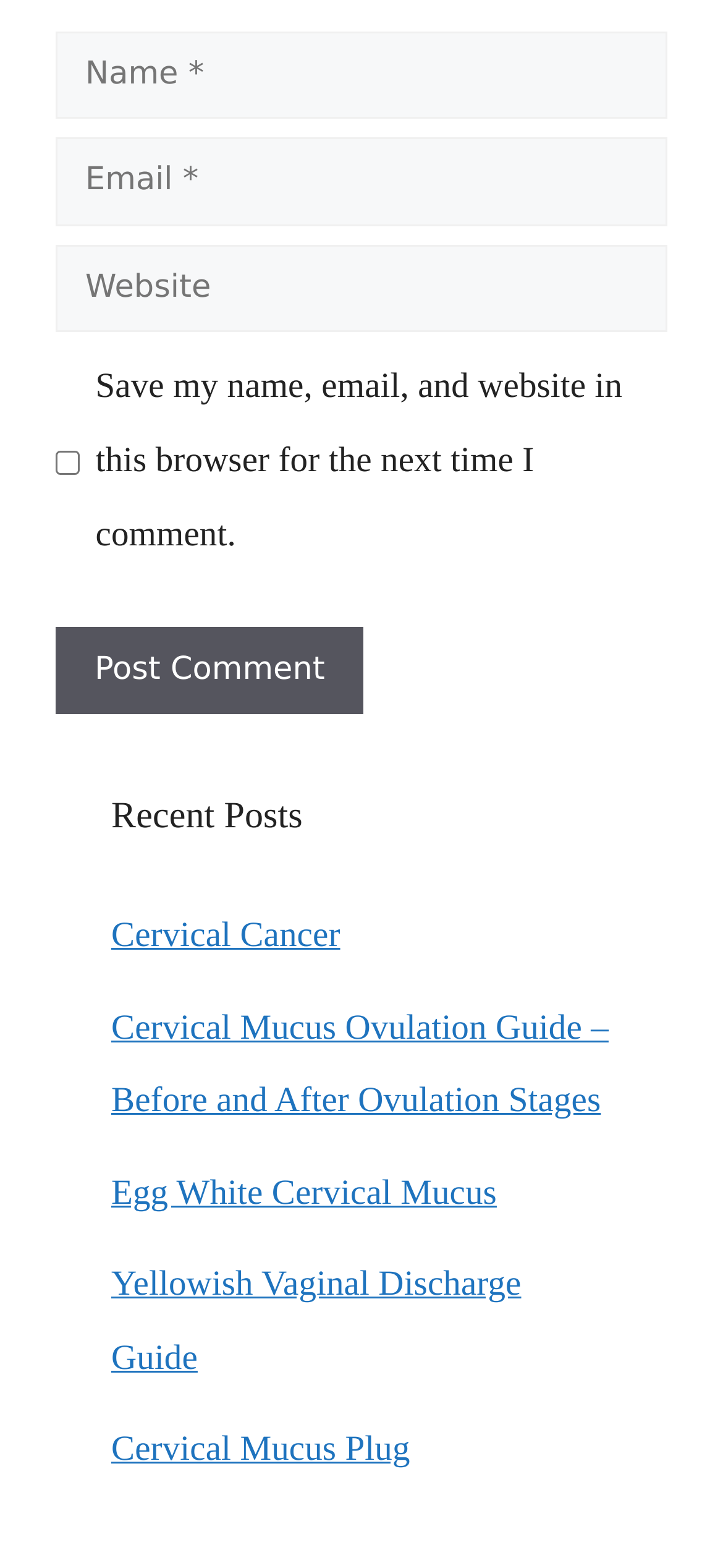Predict the bounding box of the UI element based on the description: "parent_node: Comment name="email" placeholder="Email *"". The coordinates should be four float numbers between 0 and 1, formatted as [left, top, right, bottom].

[0.077, 0.088, 0.923, 0.144]